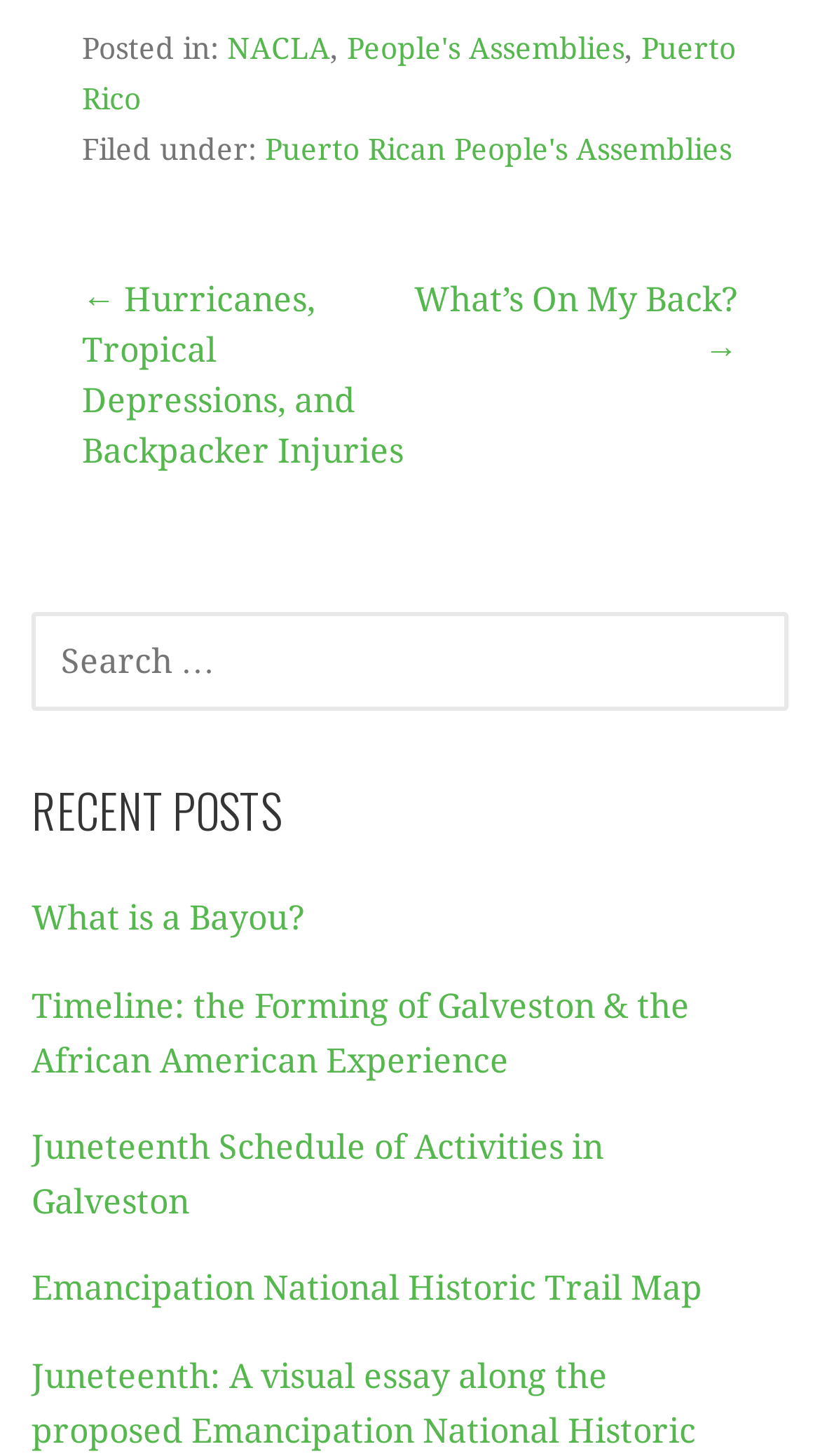Please specify the bounding box coordinates of the element that should be clicked to execute the given instruction: 'View the 'What is a Bayou?' post'. Ensure the coordinates are four float numbers between 0 and 1, expressed as [left, top, right, bottom].

[0.038, 0.617, 0.372, 0.645]